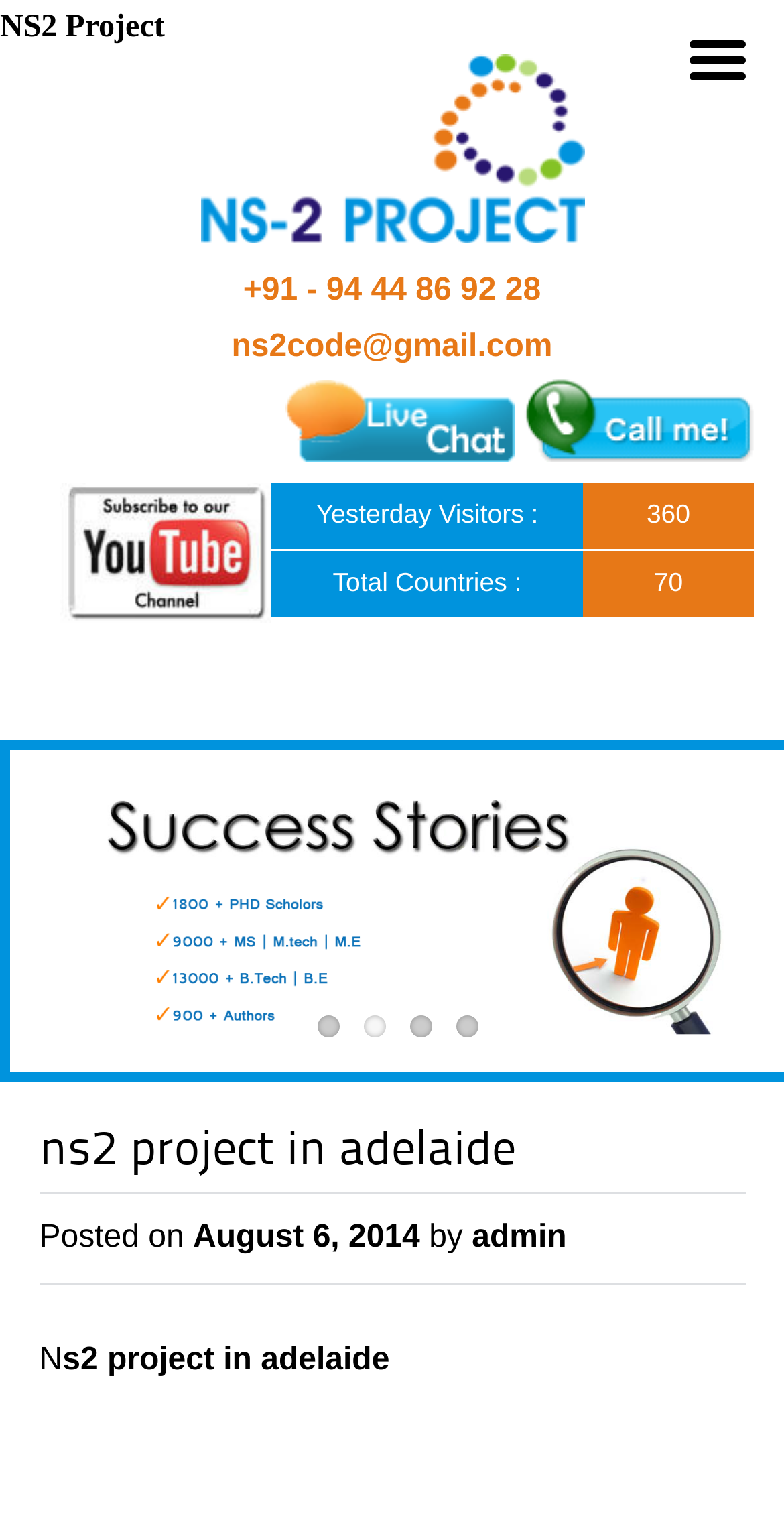Determine the bounding box coordinates of the area to click in order to meet this instruction: "View the ns2 project in adelaide details".

[0.05, 0.739, 0.95, 0.786]